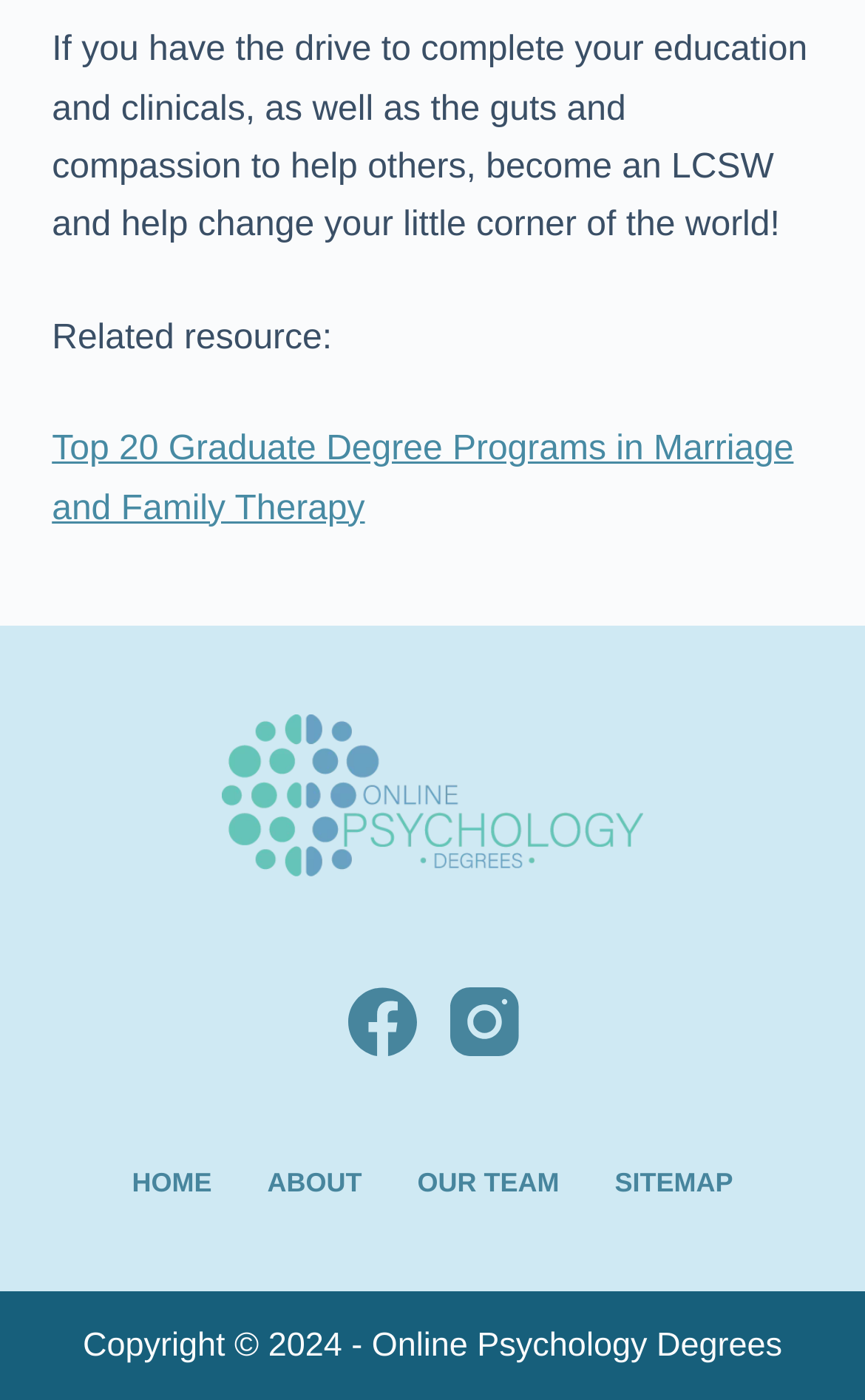Provide a one-word or brief phrase answer to the question:
How many social media links are present in the footer?

2